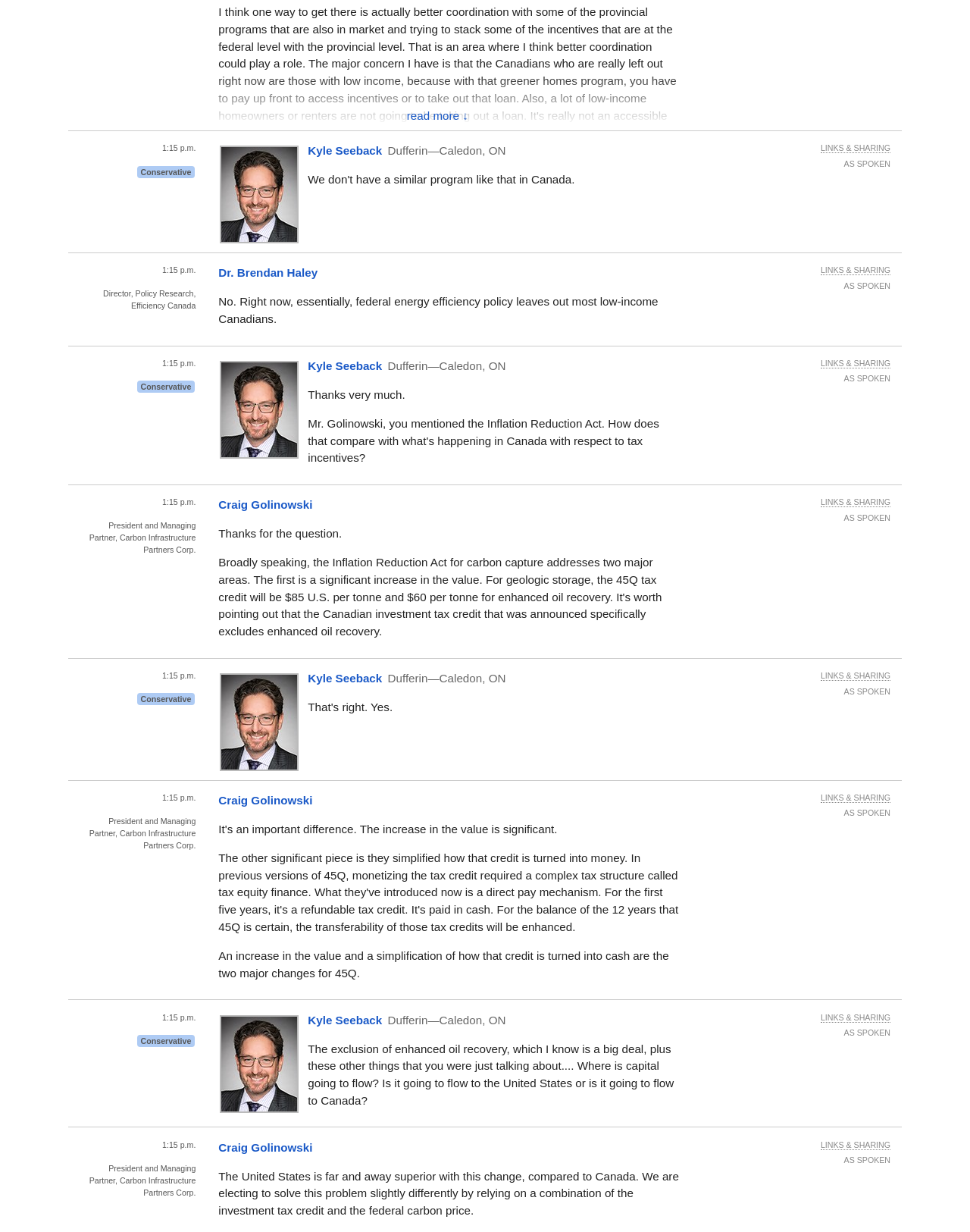Please determine the bounding box coordinates of the clickable area required to carry out the following instruction: "Click on the '2' link". The coordinates must be four float numbers between 0 and 1, represented as [left, top, right, bottom].

[0.414, 0.722, 0.436, 0.739]